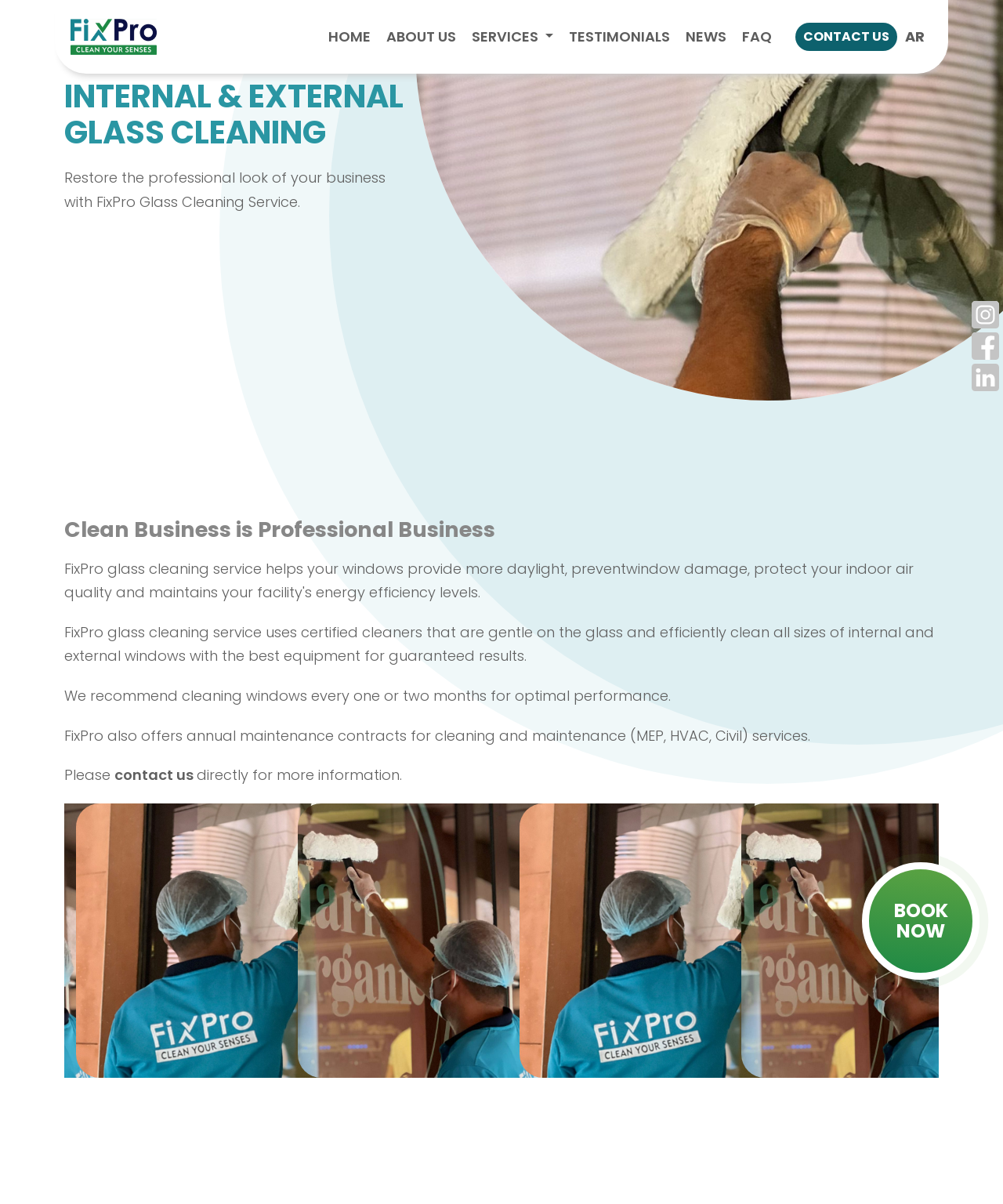Detail the features and information presented on the webpage.

The webpage is about FixPro's professional internal and external glass cleaning services in Abu Dhabi. At the top, there is a logo with the text "Fix Pro" and a navigation menu with links to "HOME", "ABOUT US", "SERVICES", "TESTIMONIALS", "NEWS", "FAQ", and "CONTACT US". 

Below the navigation menu, there is a heading that reads "INTERNAL & EXTERNAL GLASS CLEANING" followed by two lines of text that describe the benefits of using FixPro's glass cleaning service. 

The main content of the page is an article that discusses the importance of clean windows for businesses. It starts with a heading "Clean Business is Professional Business" and then explains how FixPro's glass cleaning service uses certified cleaners and the best equipment to achieve streak-free results. The article also mentions that FixPro offers annual maintenance contracts for cleaning and maintenance services.

On the right side of the article, there is a carousel with three slides, each containing a link. Below the carousel, there is a call-to-action button "BOOK NOW". At the bottom of the page, there are social media links to Instagram, Facebook, and Linkedin.